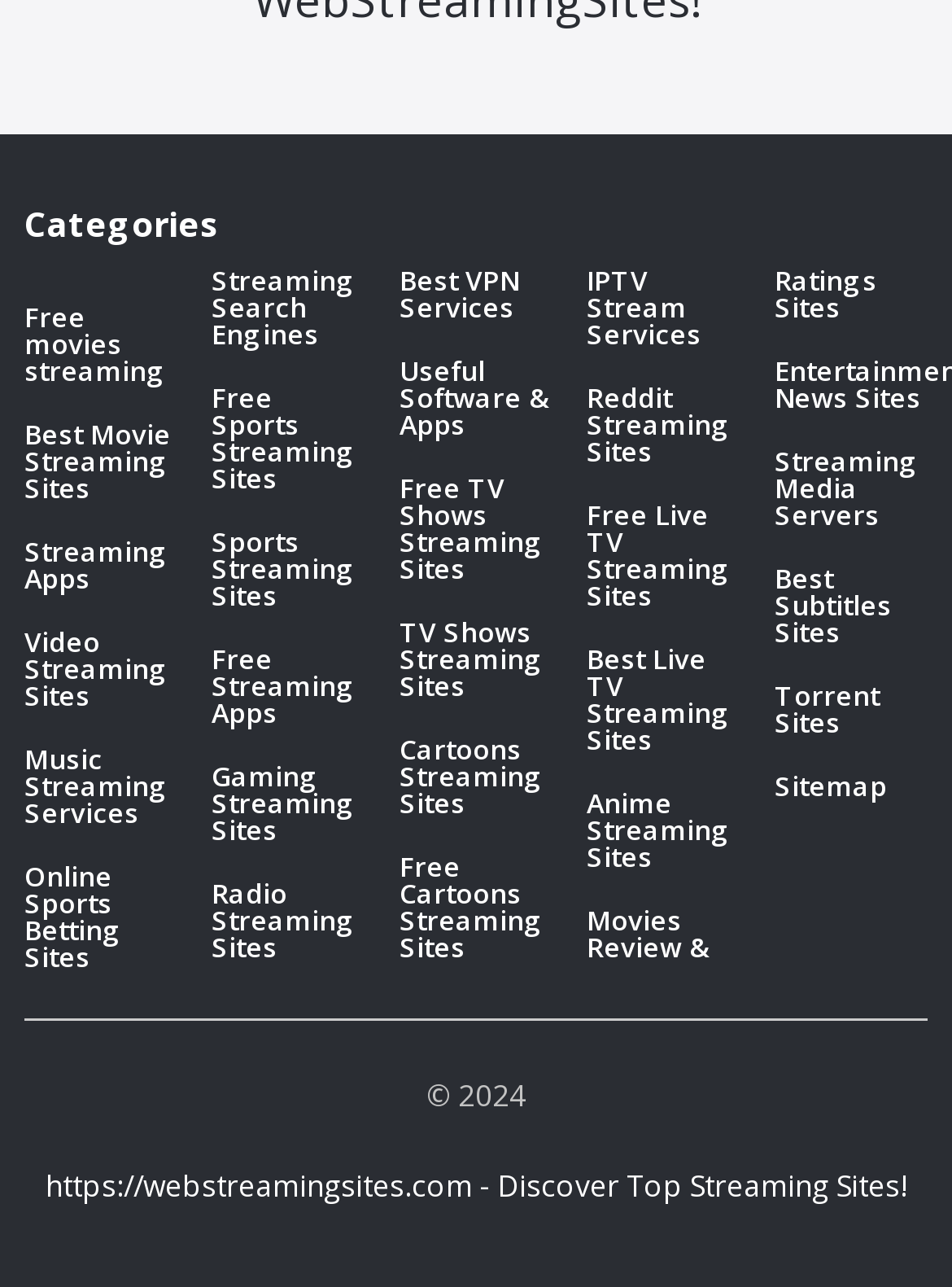Using the format (top-left x, top-left y, bottom-right x, bottom-right y), provide the bounding box coordinates for the described UI element. All values should be floating point numbers between 0 and 1: Radio Streaming Sites

[0.223, 0.683, 0.384, 0.746]